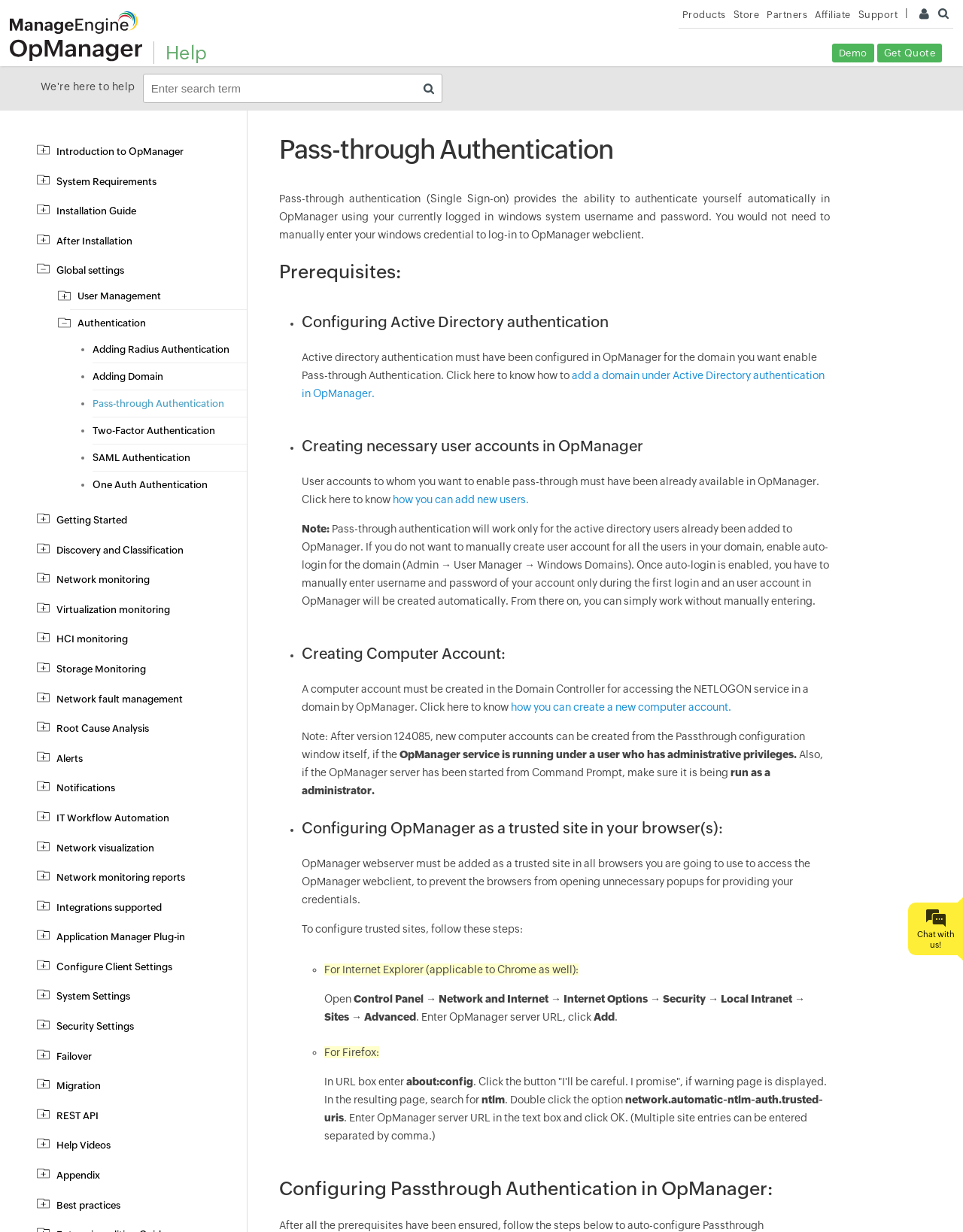Determine the bounding box coordinates of the target area to click to execute the following instruction: "See more business card scanner options."

None